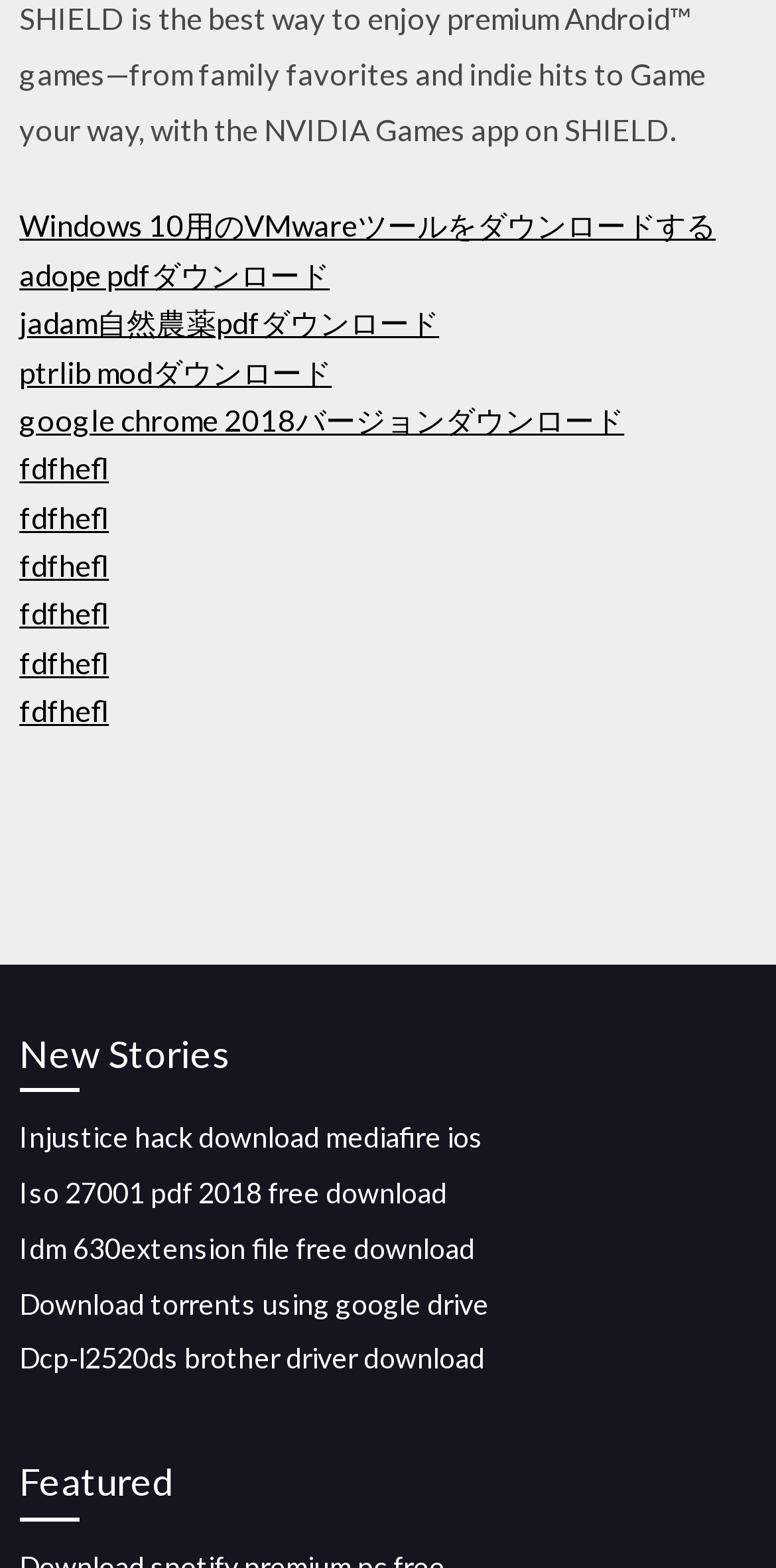Using the provided element description "google chrome 2018バージョンダウンロード", determine the bounding box coordinates of the UI element.

[0.025, 0.256, 0.804, 0.279]